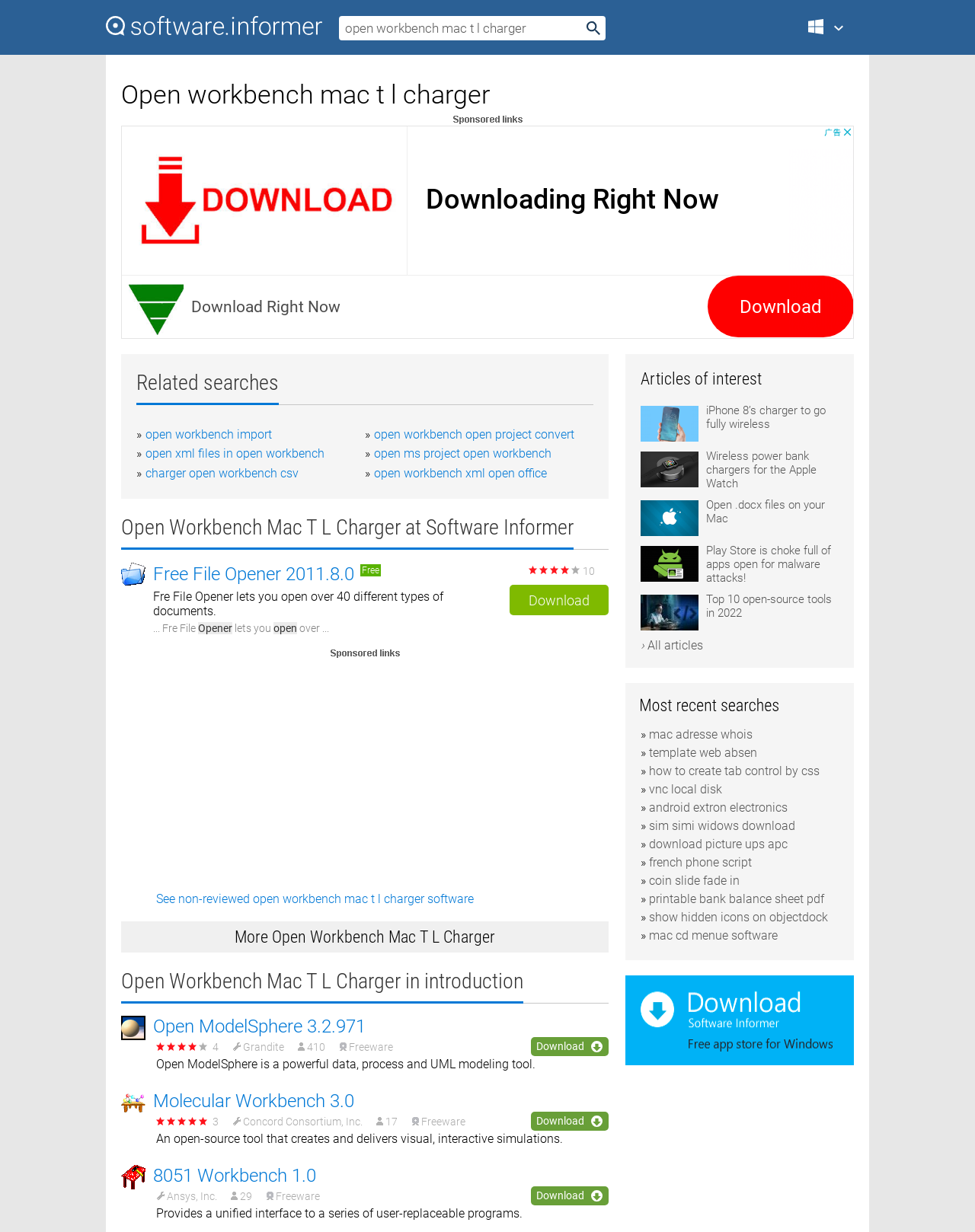How many types of open workbench mac t l charger software are listed on this webpage?
Please provide a detailed and thorough answer to the question.

I found the answer by counting the number of software listings on the webpage, which are Open Workbench Mac T L Charger, Open ModelSphere, Molecular Workbench, and 8051 Workbench.